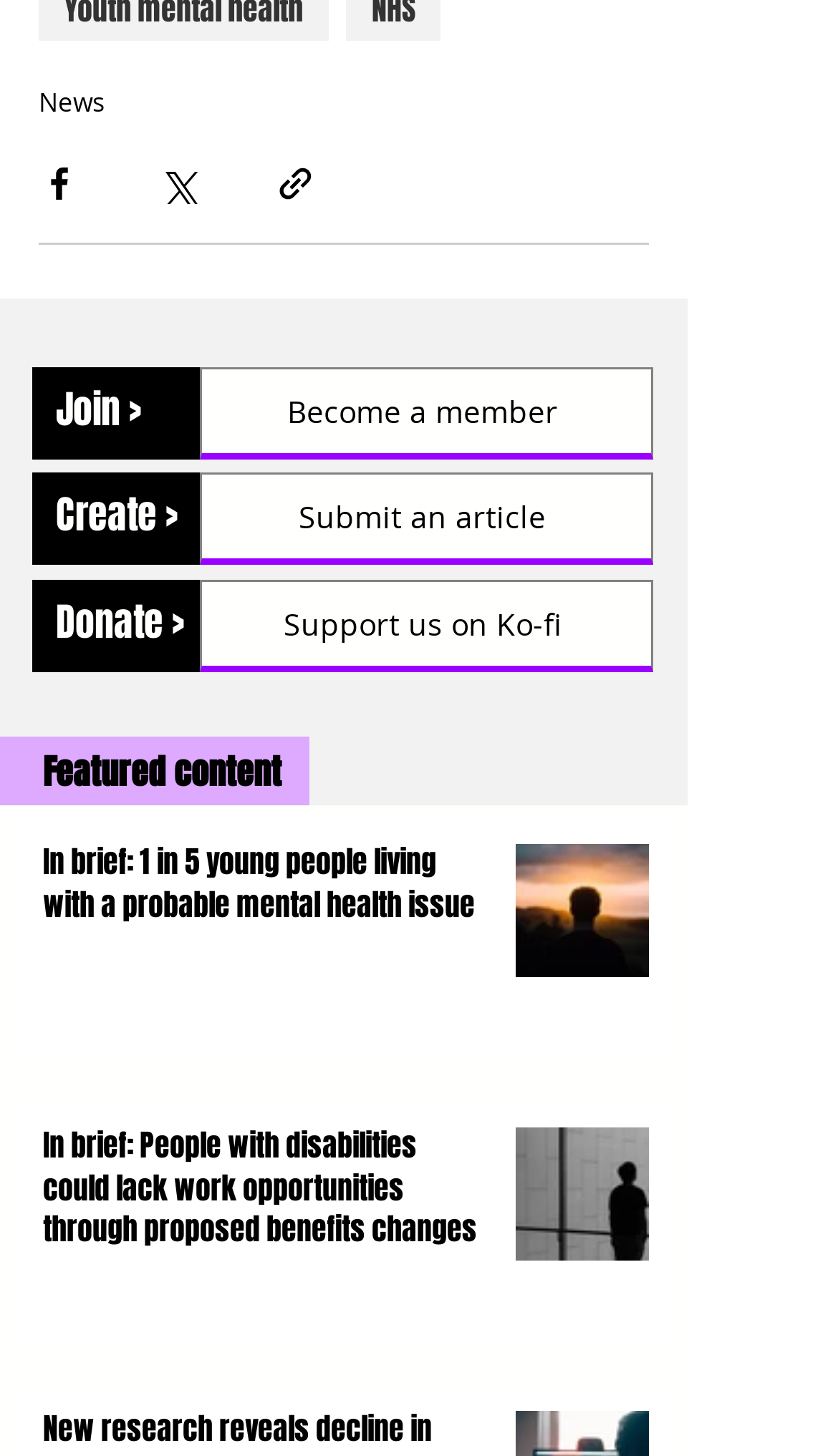Show the bounding box coordinates for the HTML element described as: "Become a member".

[0.238, 0.253, 0.779, 0.316]